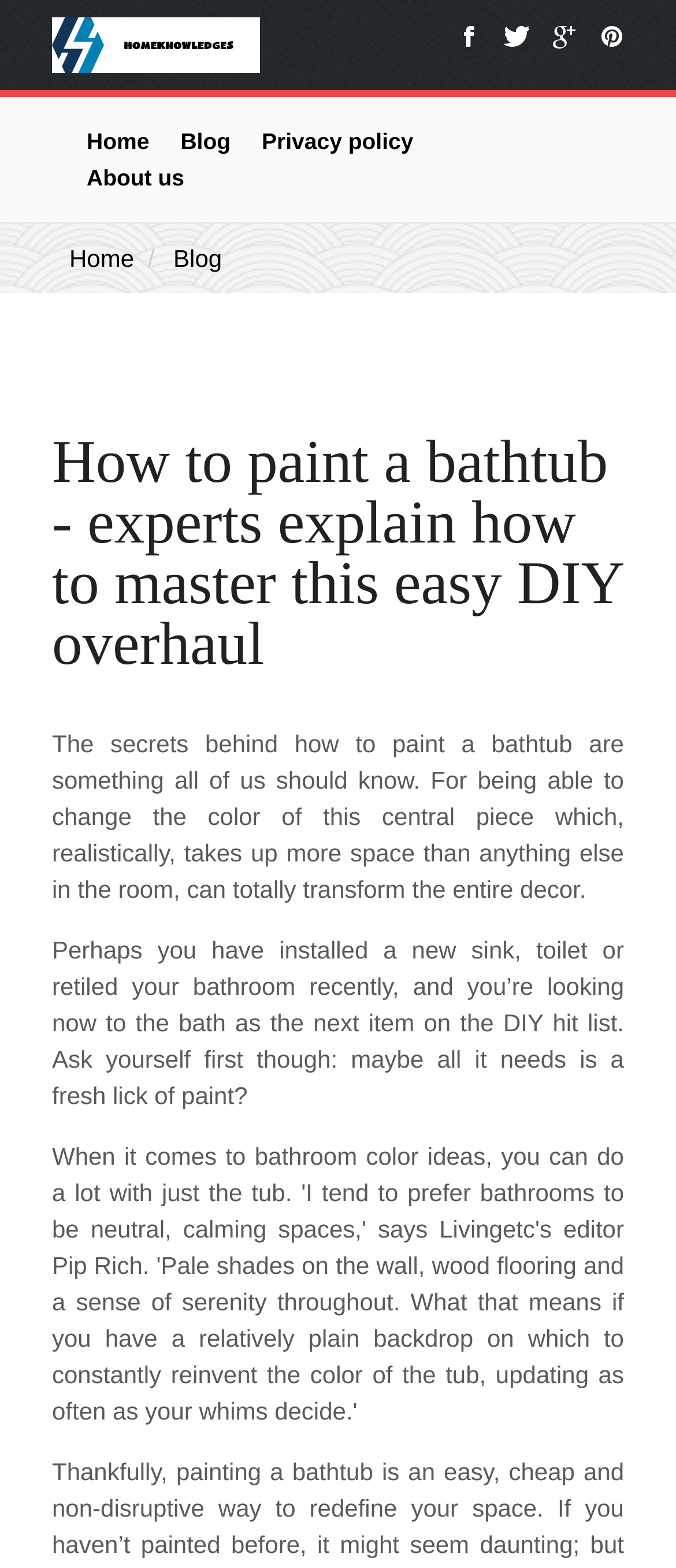What is the main topic of this webpage?
Craft a detailed and extensive response to the question.

Based on the webpage content, it appears that the main topic is about painting a bathtub, as indicated by the heading and the static text elements.